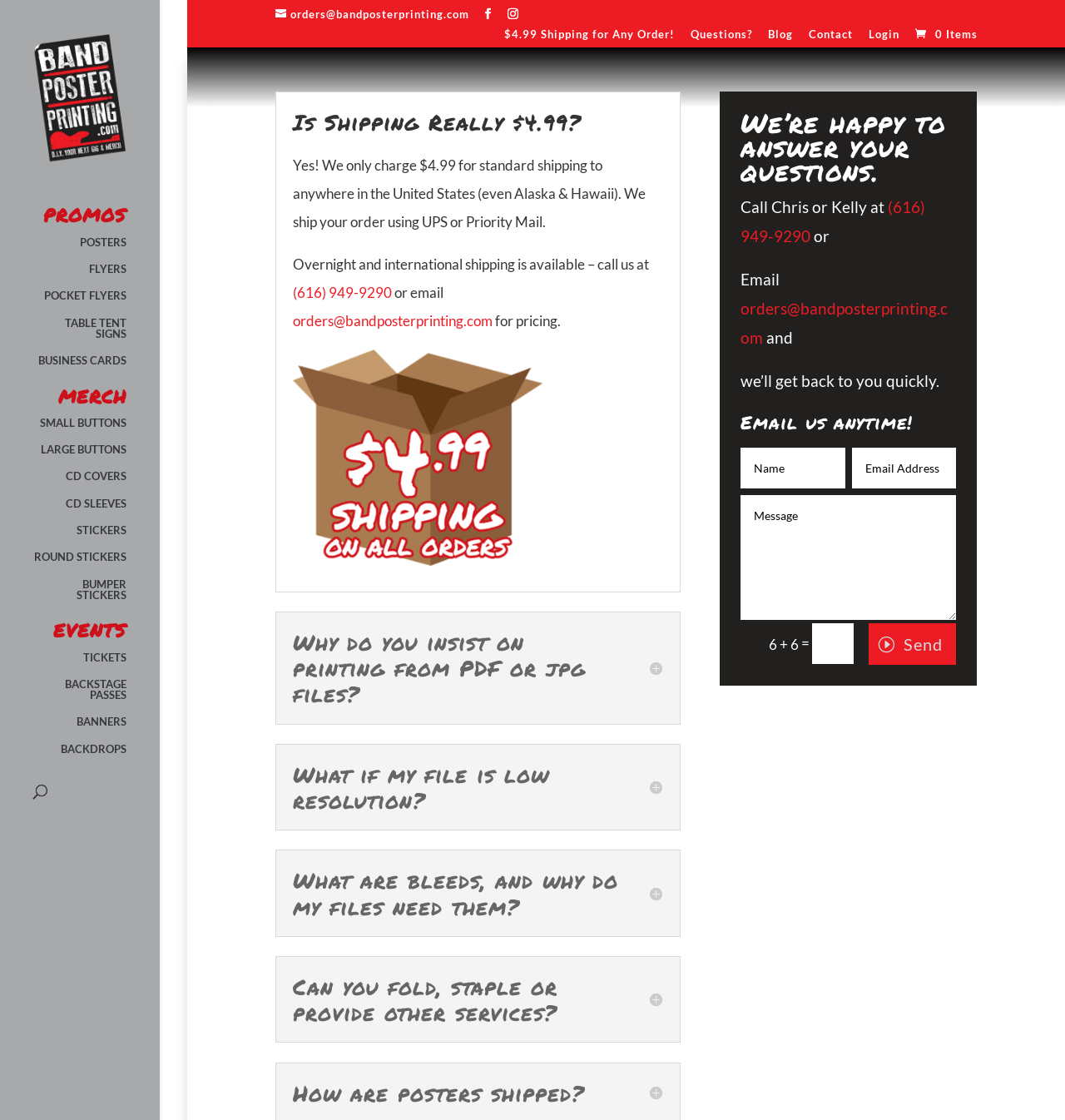Extract the main headline from the webpage and generate its text.

Email us anytime!